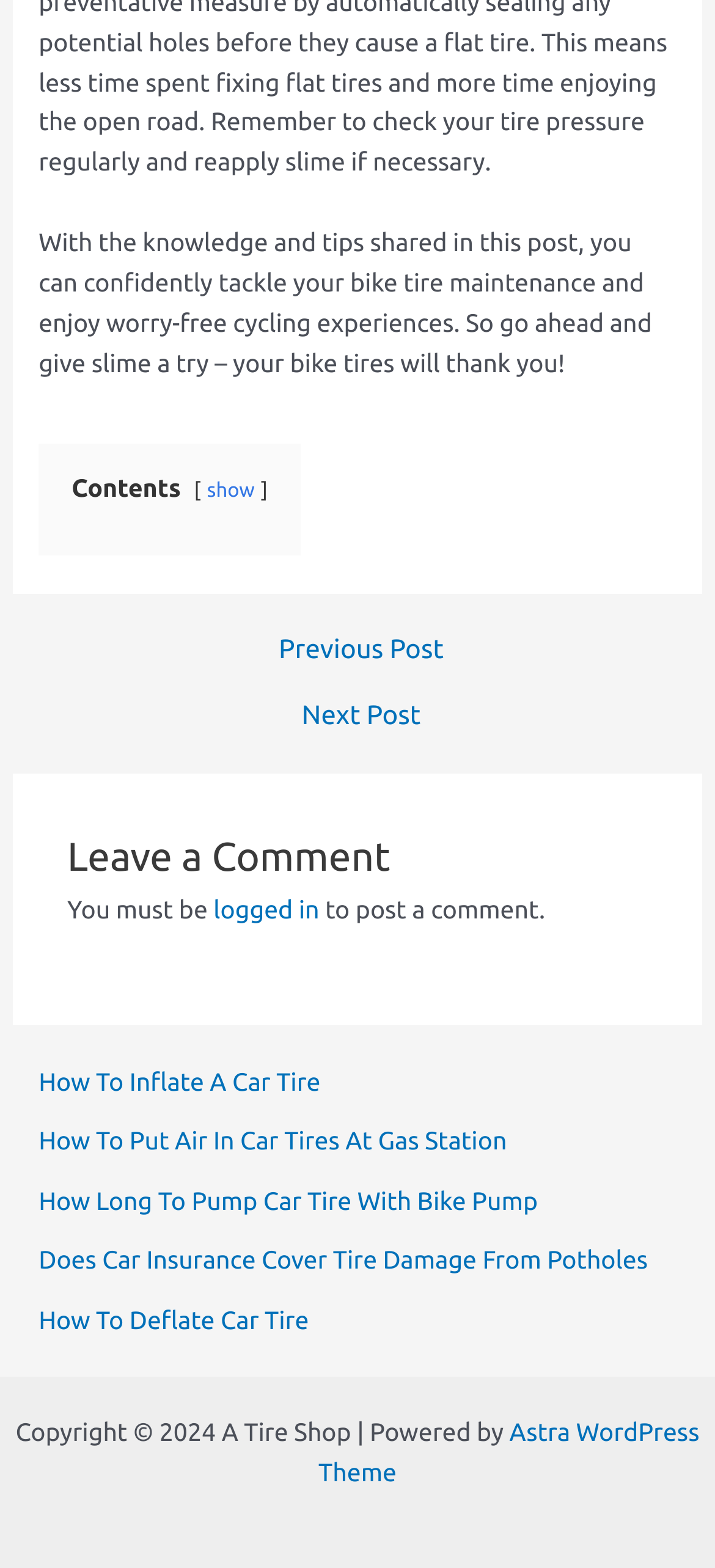How many links are available in the post navigation section?
Use the information from the screenshot to give a comprehensive response to the question.

The post navigation section contains two links, 'Previous Post' and 'Next Post', which can be identified by their bounding box coordinates and OCR text.